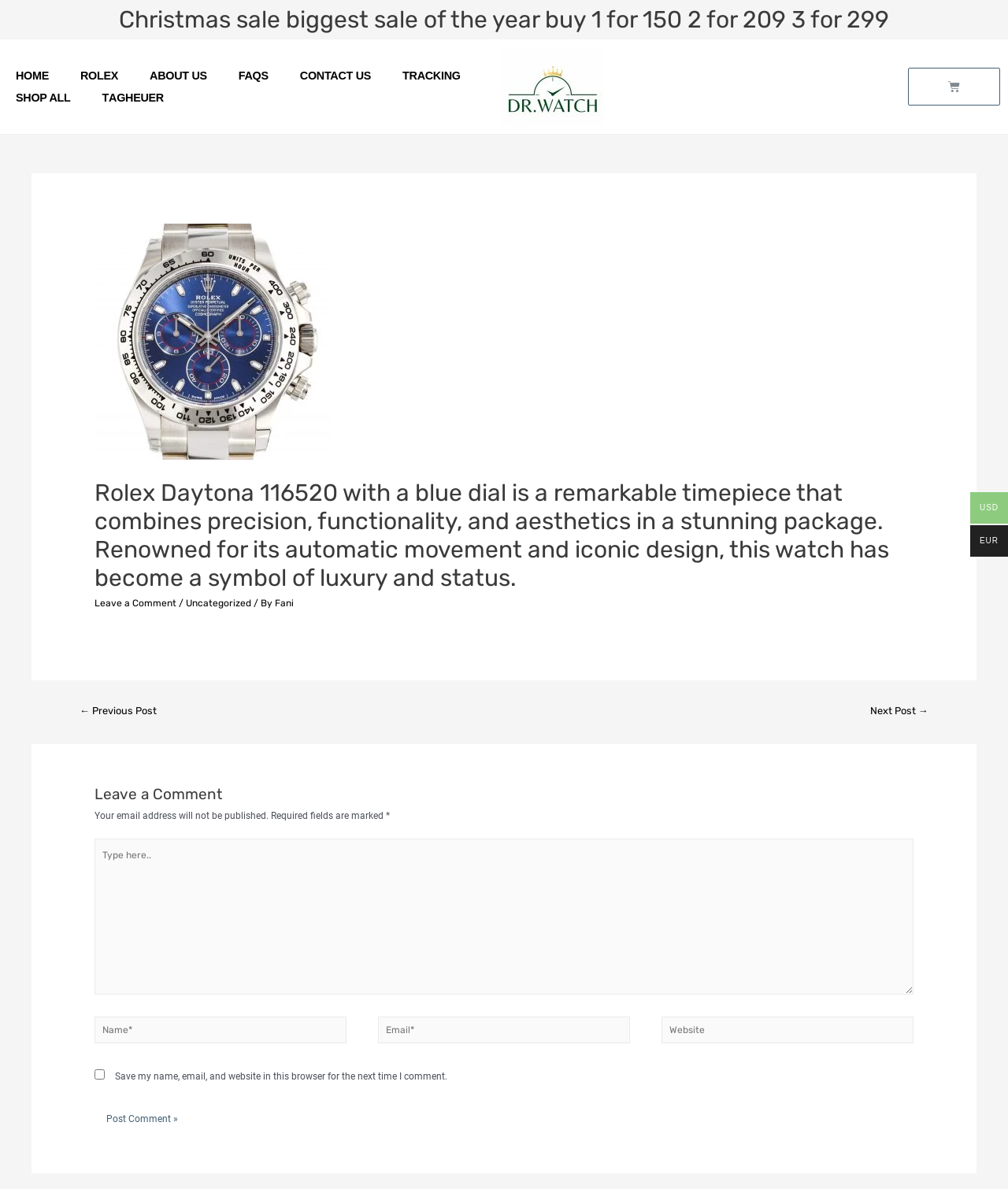Identify the bounding box coordinates of the element that should be clicked to fulfill this task: "Click on the Post Comment button". The coordinates should be provided as four float numbers between 0 and 1, i.e., [left, top, right, bottom].

[0.094, 0.927, 0.188, 0.955]